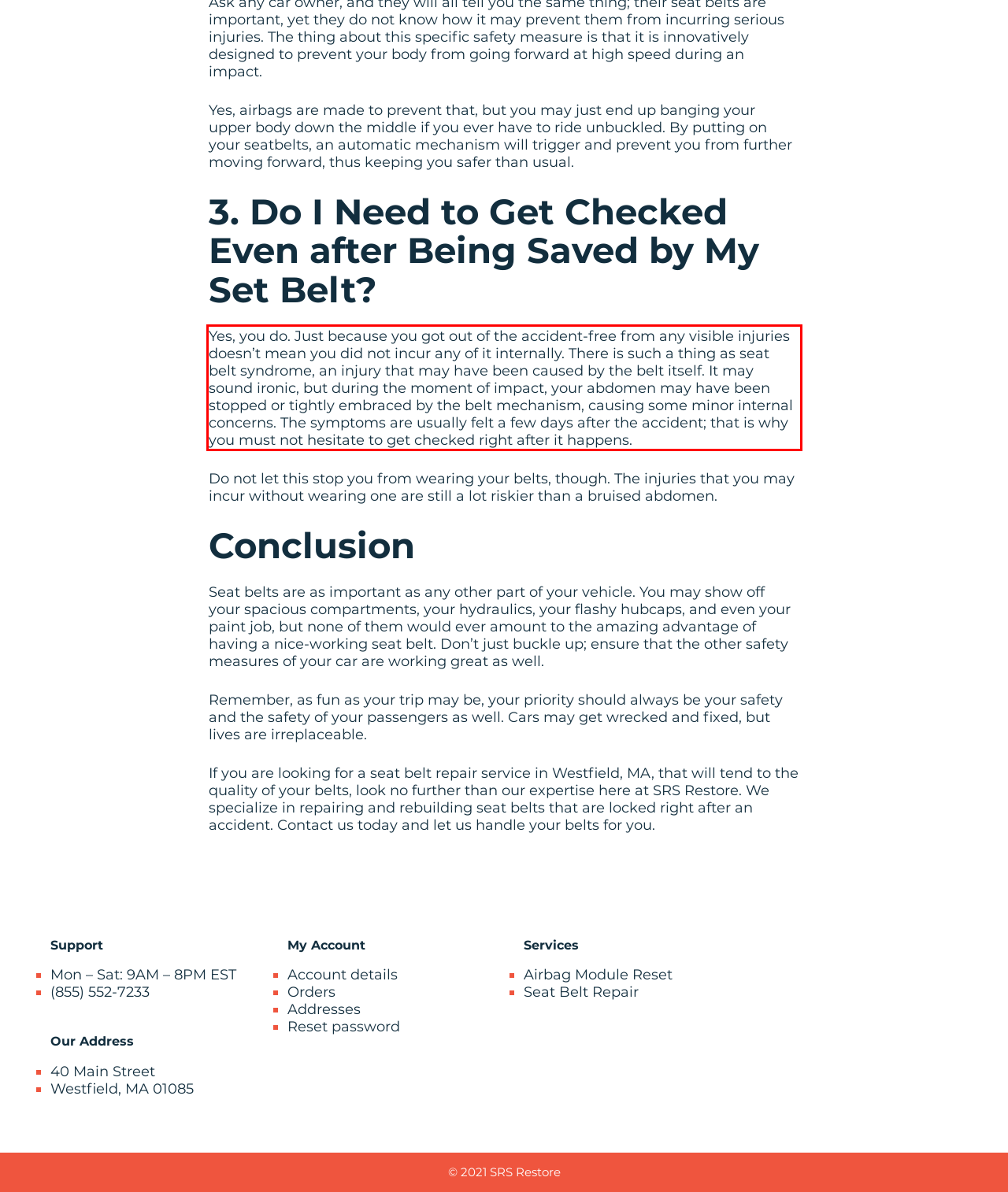You have a screenshot of a webpage with a red bounding box. Identify and extract the text content located inside the red bounding box.

Yes, you do. Just because you got out of the accident-free from any visible injuries doesn’t mean you did not incur any of it internally. There is such a thing as seat belt syndrome, an injury that may have been caused by the belt itself. It may sound ironic, but during the moment of impact, your abdomen may have been stopped or tightly embraced by the belt mechanism, causing some minor internal concerns. The symptoms are usually felt a few days after the accident; that is why you must not hesitate to get checked right after it happens.